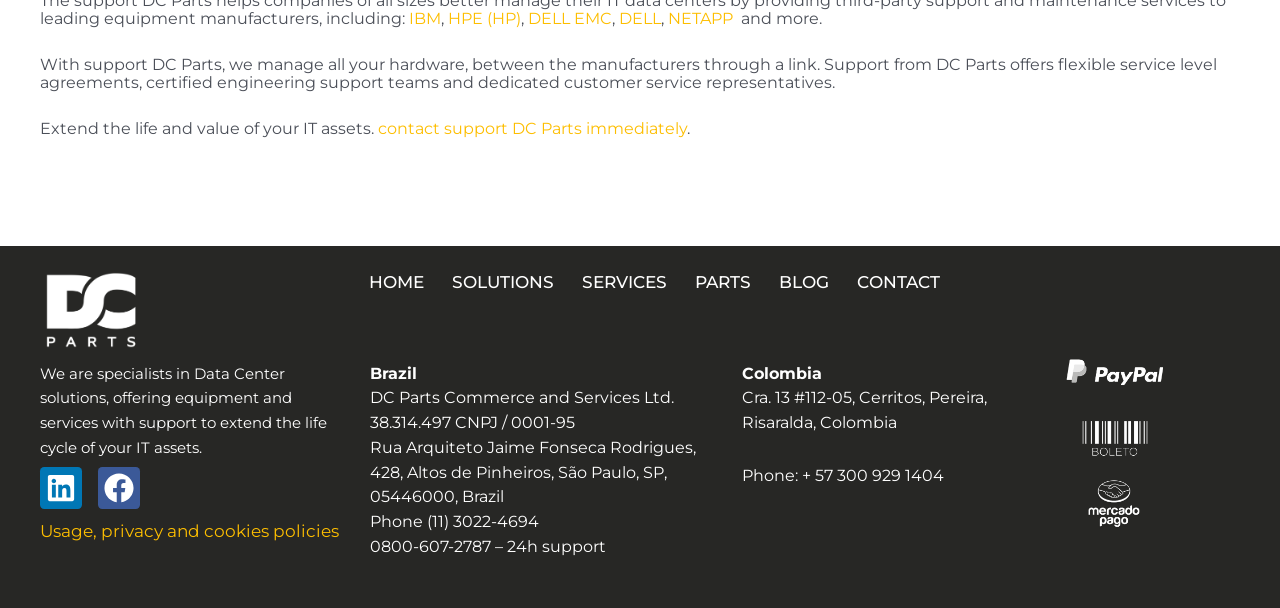Please identify the bounding box coordinates of the element that needs to be clicked to execute the following command: "Contact support DC Parts immediately". Provide the bounding box using four float numbers between 0 and 1, formatted as [left, top, right, bottom].

[0.295, 0.196, 0.537, 0.227]